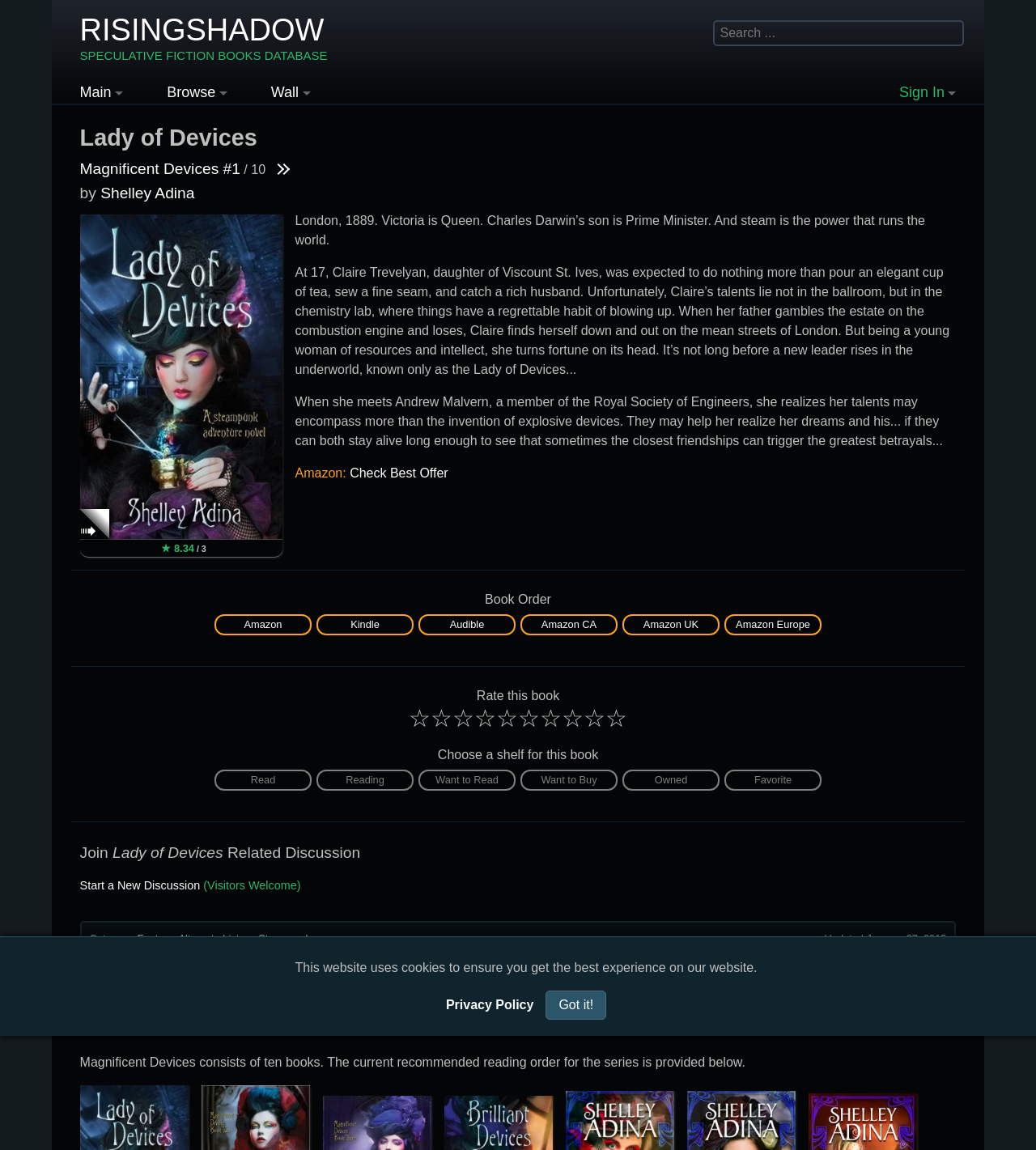Show me the bounding box coordinates of the clickable region to achieve the task as per the instruction: "Book a table online".

None